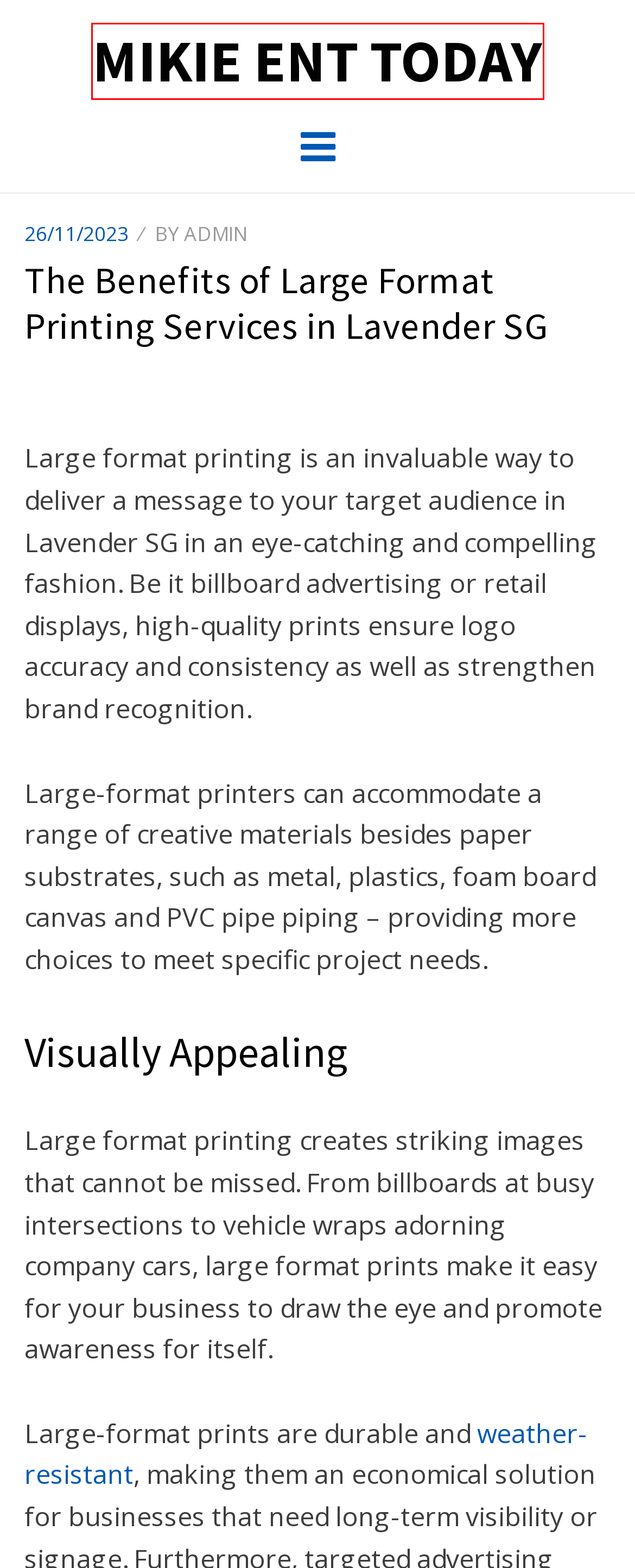Review the screenshot of a webpage which includes a red bounding box around an element. Select the description that best fits the new webpage once the element in the bounding box is clicked. Here are the candidates:
A. admin, Author at Mikie ENT Today
B. Mikie ENT Today
C. May 2022 - Mikie ENT Today
D. The SEO Trend 2024 in Braddell SG - Mikie ENT Today
E. July 2023 - Mikie ENT Today
F. April 2024 - Mikie ENT Today
G. March 2024 - Mikie ENT Today
H. June 2023 - Mikie ENT Today

B